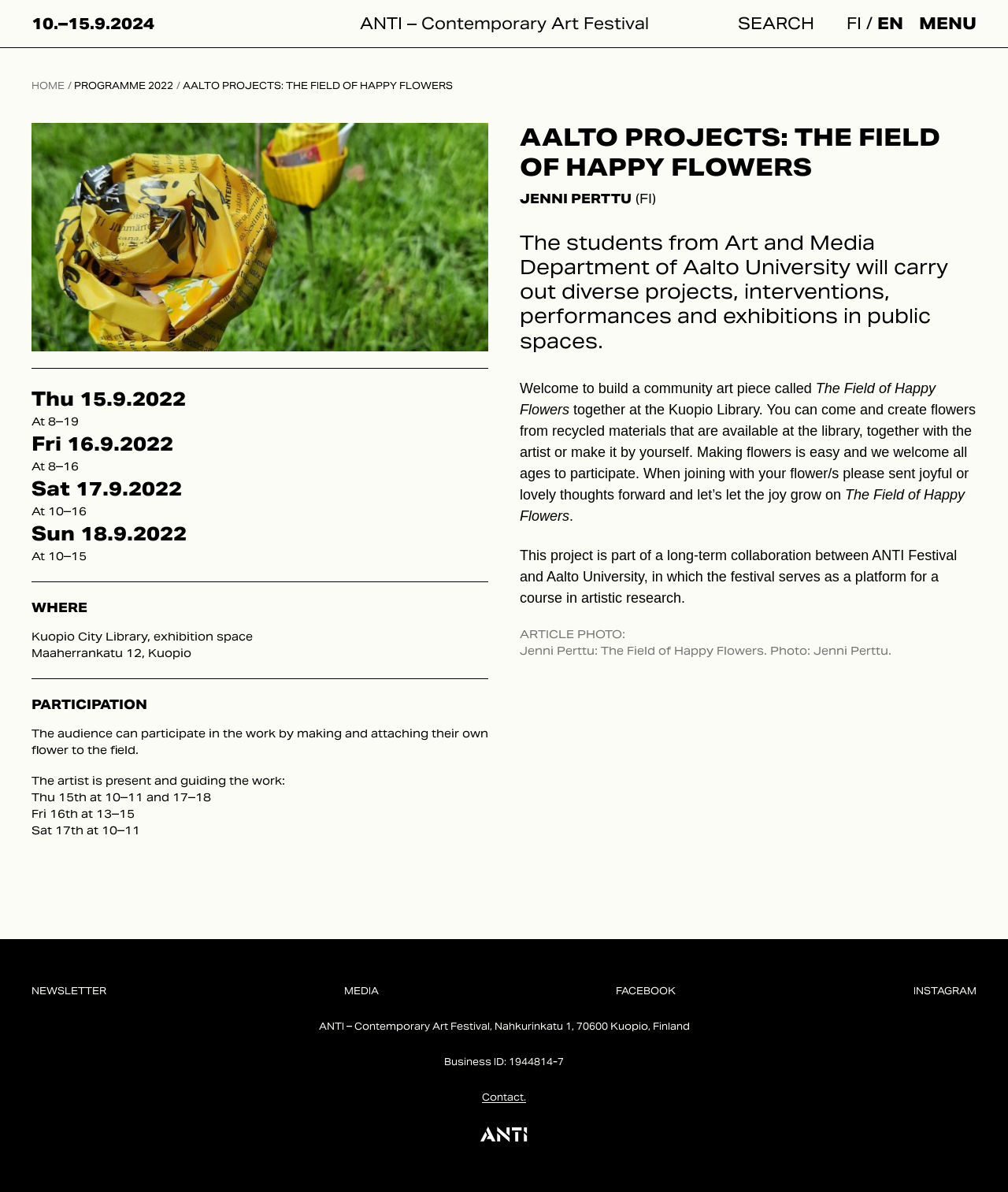Identify the bounding box coordinates for the UI element described as follows: "Menu". Ensure the coordinates are four float numbers between 0 and 1, formatted as [left, top, right, bottom].

[0.912, 0.011, 0.969, 0.028]